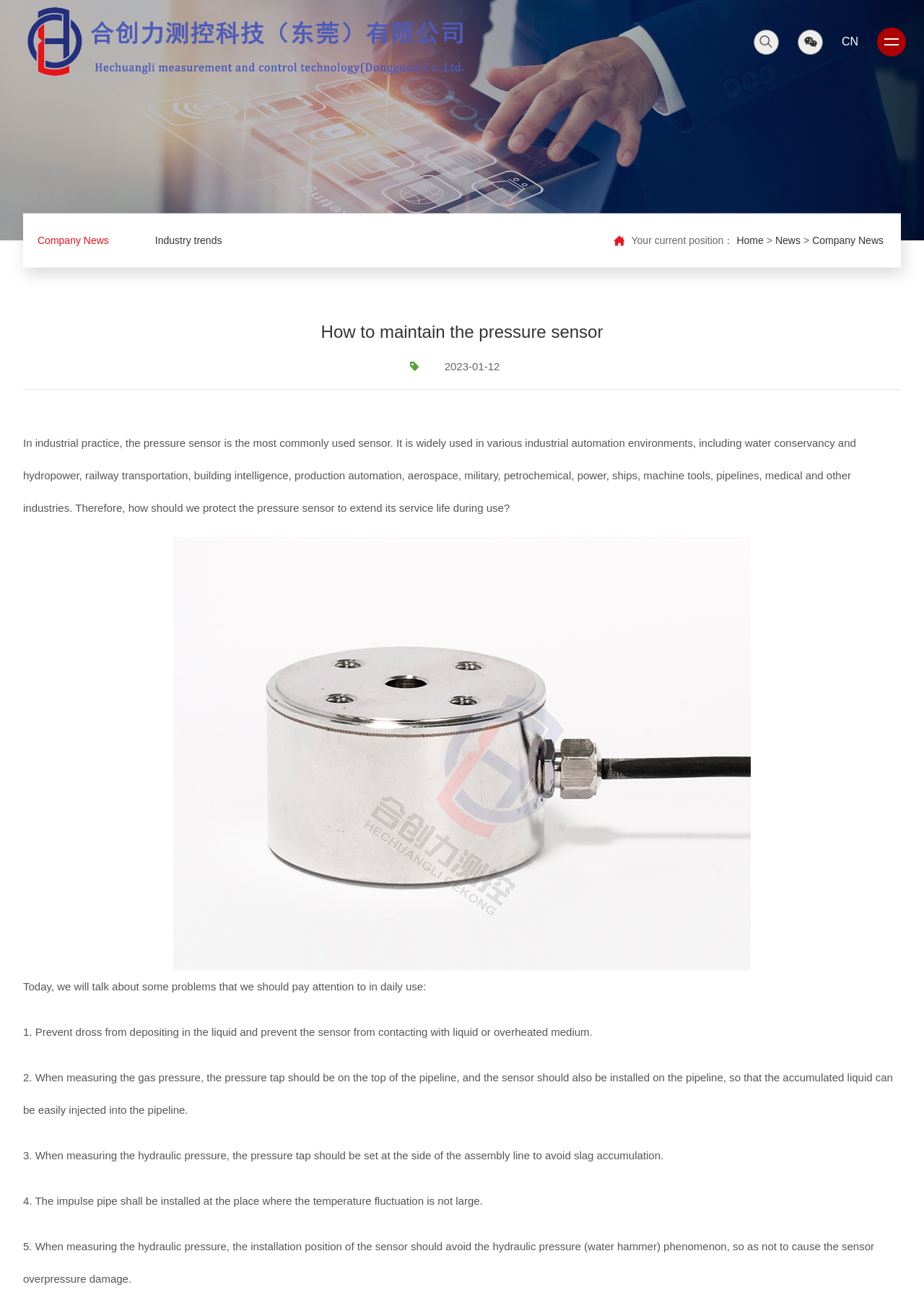Extract the bounding box of the UI element described as: "News".

[0.839, 0.165, 0.866, 0.207]